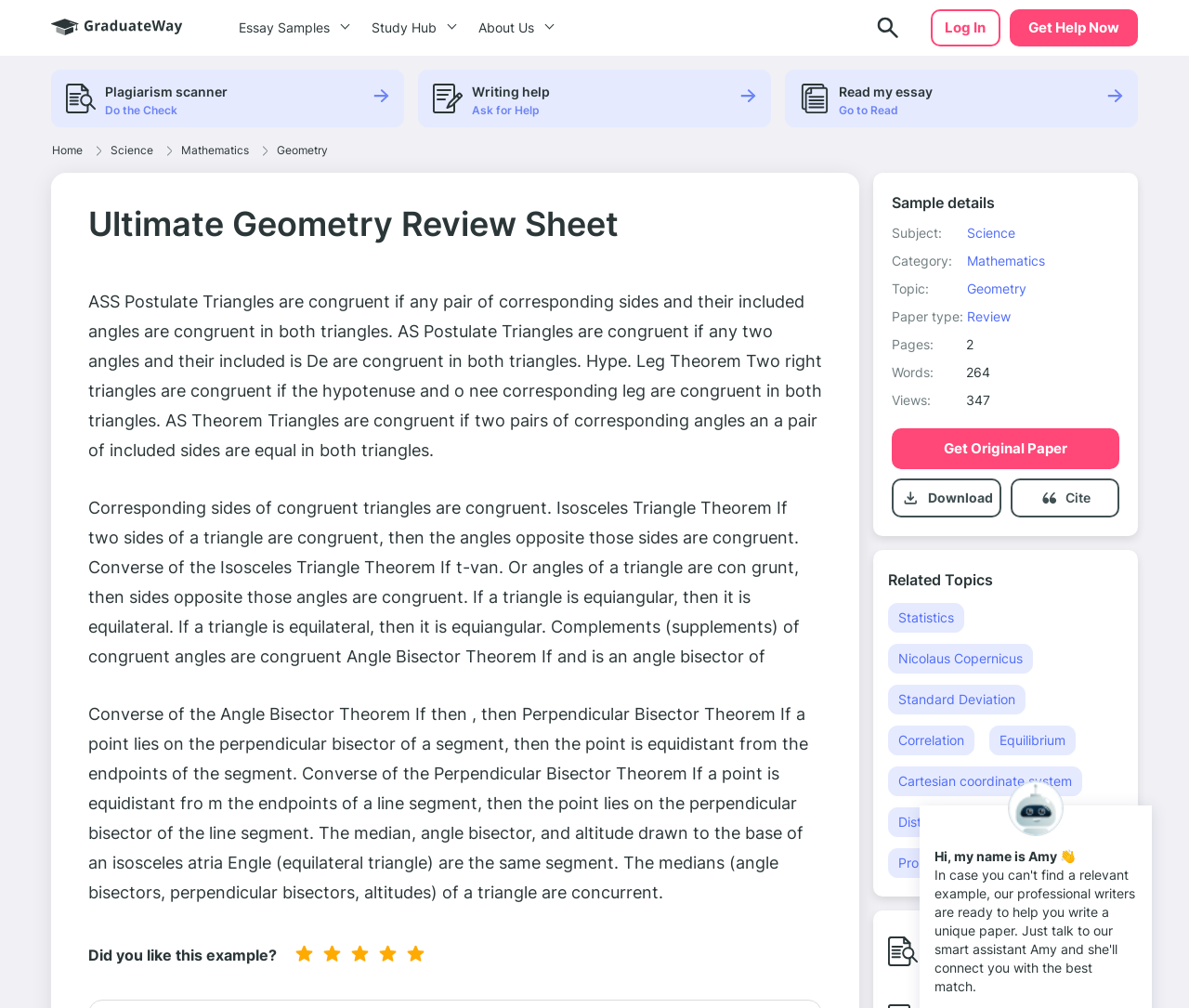Please find and provide the title of the webpage.

Ultimate Geometry Review Sheet